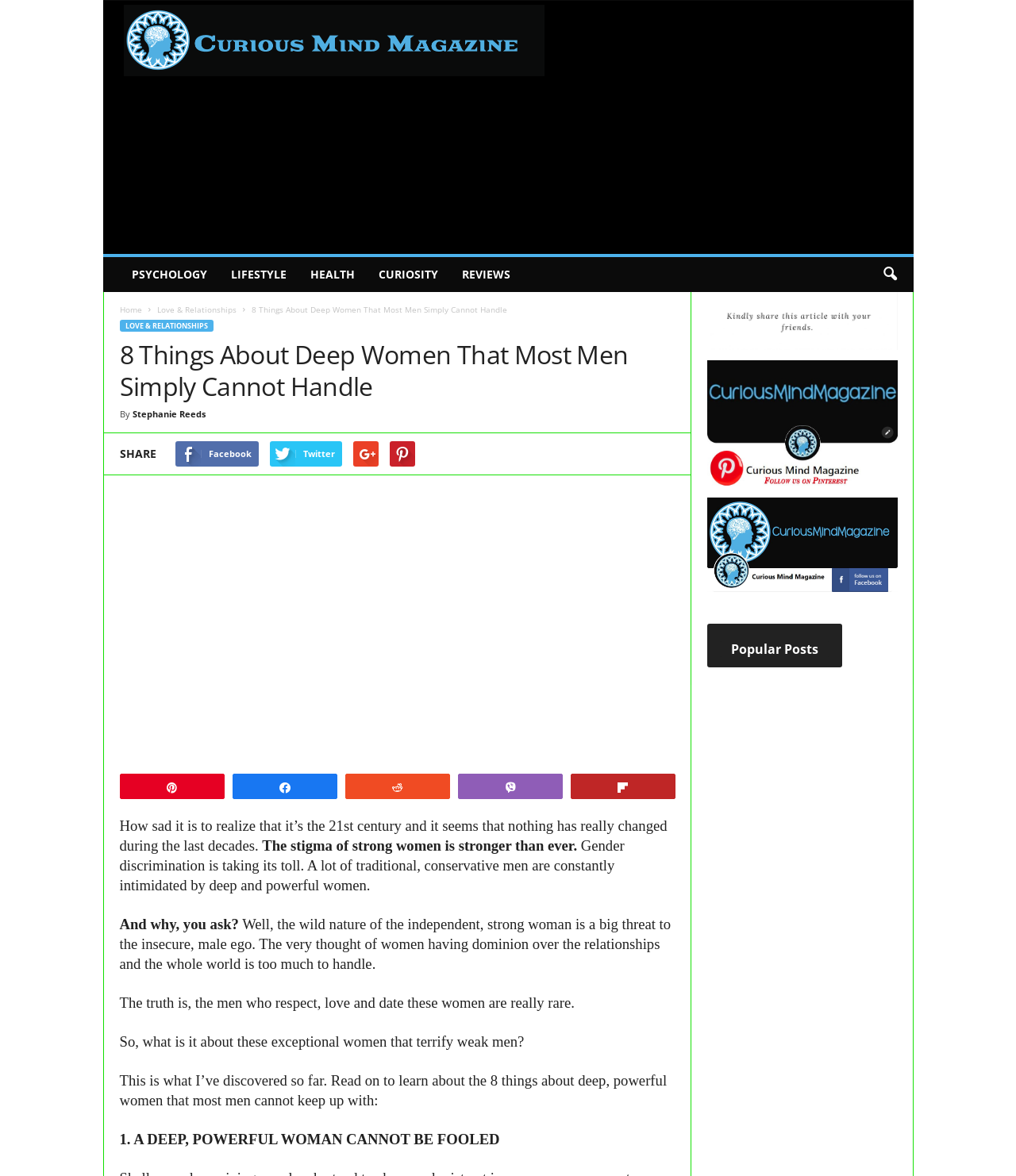Please identify the bounding box coordinates of the element I should click to complete this instruction: 'Share the article on Facebook'. The coordinates should be given as four float numbers between 0 and 1, like this: [left, top, right, bottom].

[0.172, 0.375, 0.254, 0.397]